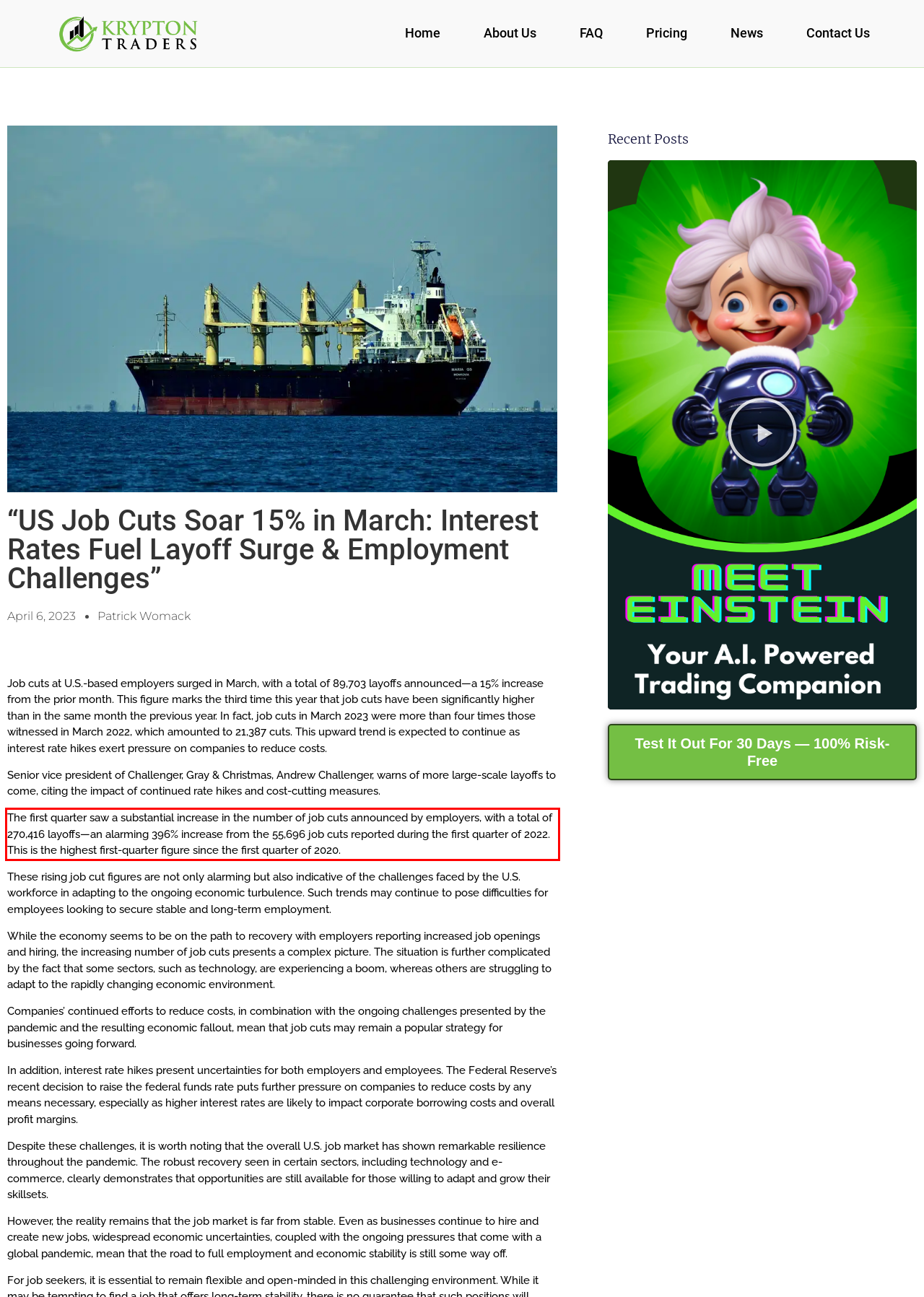You are presented with a webpage screenshot featuring a red bounding box. Perform OCR on the text inside the red bounding box and extract the content.

The first quarter saw a substantial increase in the number of job cuts announced by employers, with a total of 270,416 layoffs—an alarming 396% increase from the 55,696 job cuts reported during the first quarter of 2022. This is the highest first-quarter figure since the first quarter of 2020.